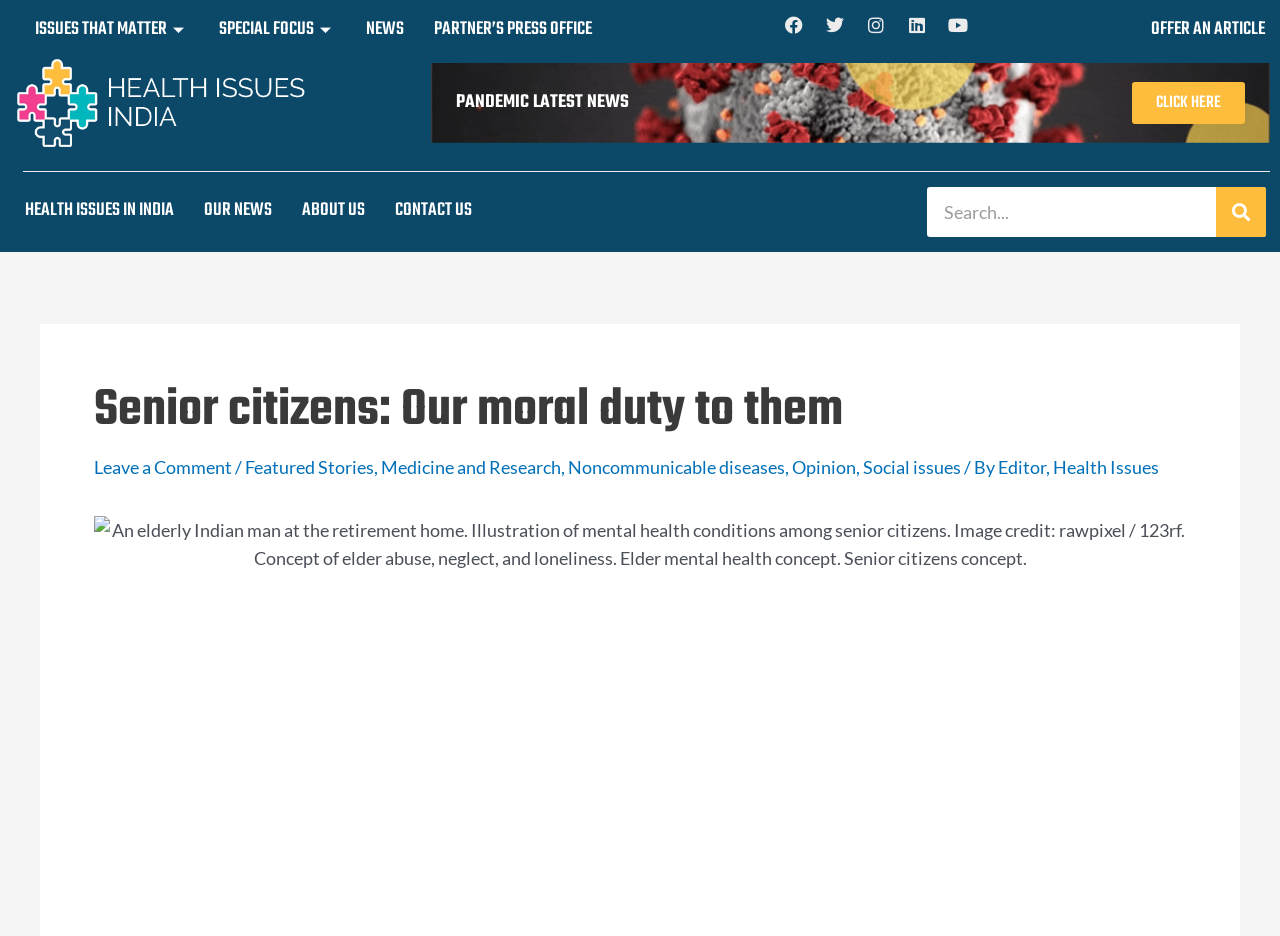Give a detailed explanation of the elements present on the webpage.

This webpage is about Health Issues India, with a focus on senior citizens and their well-being. At the top, there are four links: "ISSUES THAT MATTER", "SPECIAL FOCUS", "NEWS", and "PARTNER'S PRESS OFFICE", which are aligned horizontally. Below these links, there is a heading "OFFER AN ARTICLE" with a link to submit an article.

On the left side, there is a vertical menu with links to "HEALTH ISSUES IN INDIA", "OUR NEWS", "ABOUT US", and "CONTACT US". Next to this menu, there is a search bar with a search button.

The main content of the webpage is an article titled "Senior citizens: Our moral duty to them". The article is divided into sections, with headings and links to related topics such as "Medicine and Research", "Noncommunicable diseases", "Opinion", and "Social issues". The author of the article is credited as "Editor, Health Issues".

Above the article, there is an image related to the COVID-19 pandemic, with a heading "PANDEMIC LATEST NEWS" and a link to "CLICK HERE" for more information.